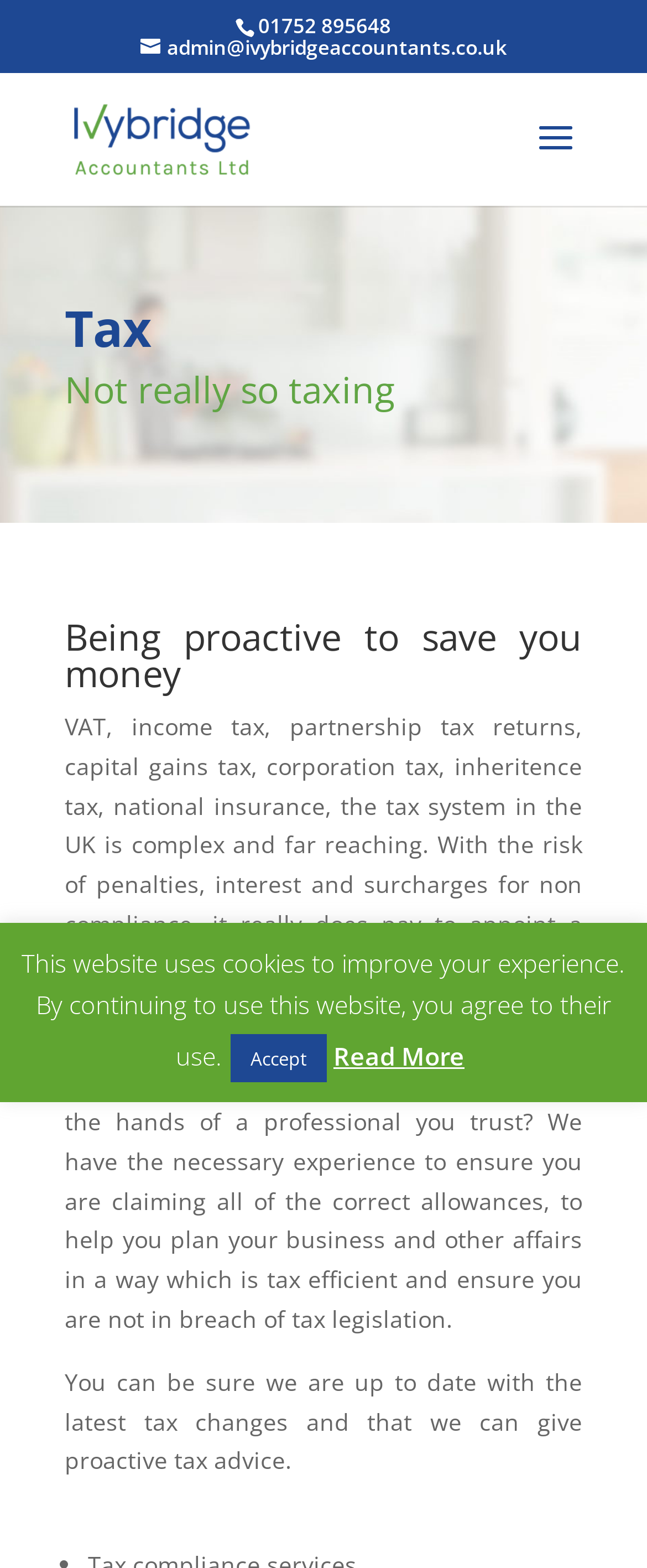Provide a brief response to the question below using one word or phrase:
What is the purpose of Ivybridge Accountants Ltd's tax services?

To save clients money